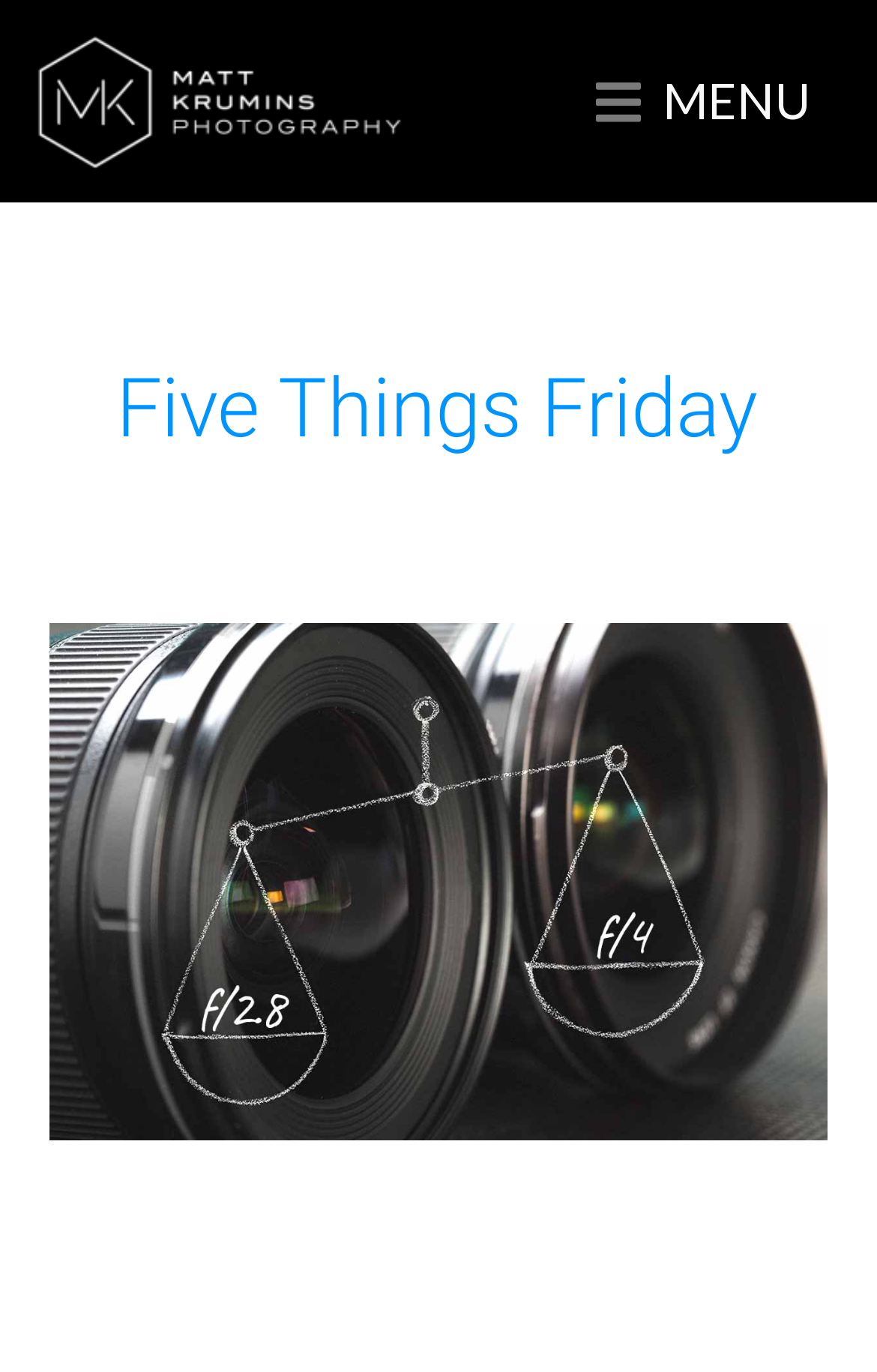What is the name of the logo in the top left corner?
Provide a concise answer using a single word or phrase based on the image.

MKP-Logo-Horizontal-White